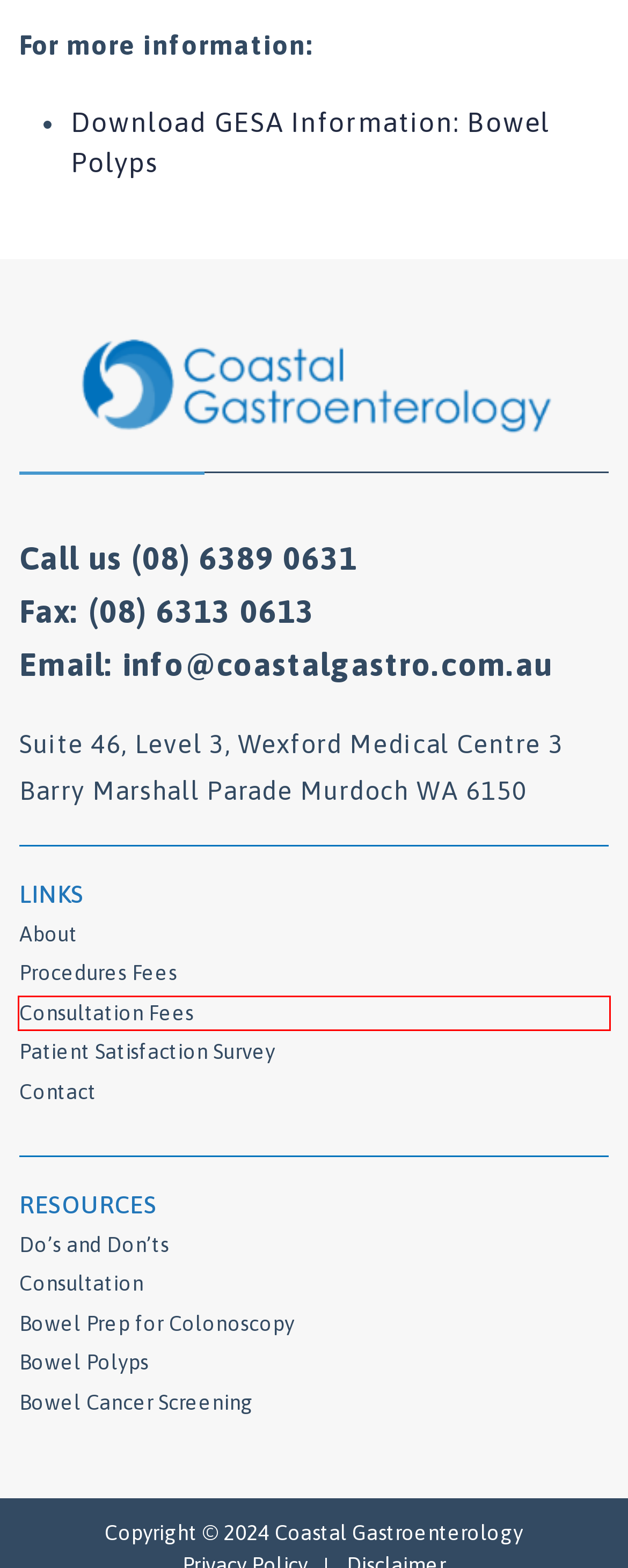Analyze the screenshot of a webpage featuring a red rectangle around an element. Pick the description that best fits the new webpage after interacting with the element inside the red bounding box. Here are the candidates:
A. Coastal Gastroenterology » Bowel Cancer and the National Bowel Cancer Screening Program
B. Coastal Gastroenterology » About
C. Coastal Gastroenterology » Consultation
D. Coastal Gastroenterology » Patient Satisfaction Survey
E. Coastal Gastroenterology » Contact
F. Coastal Gastroenterology » Do’s and Don’ts
G. Coastal Gastroenterology
H. Coastal Gastroenterology » Bowel Prep for Colonoscopy

C